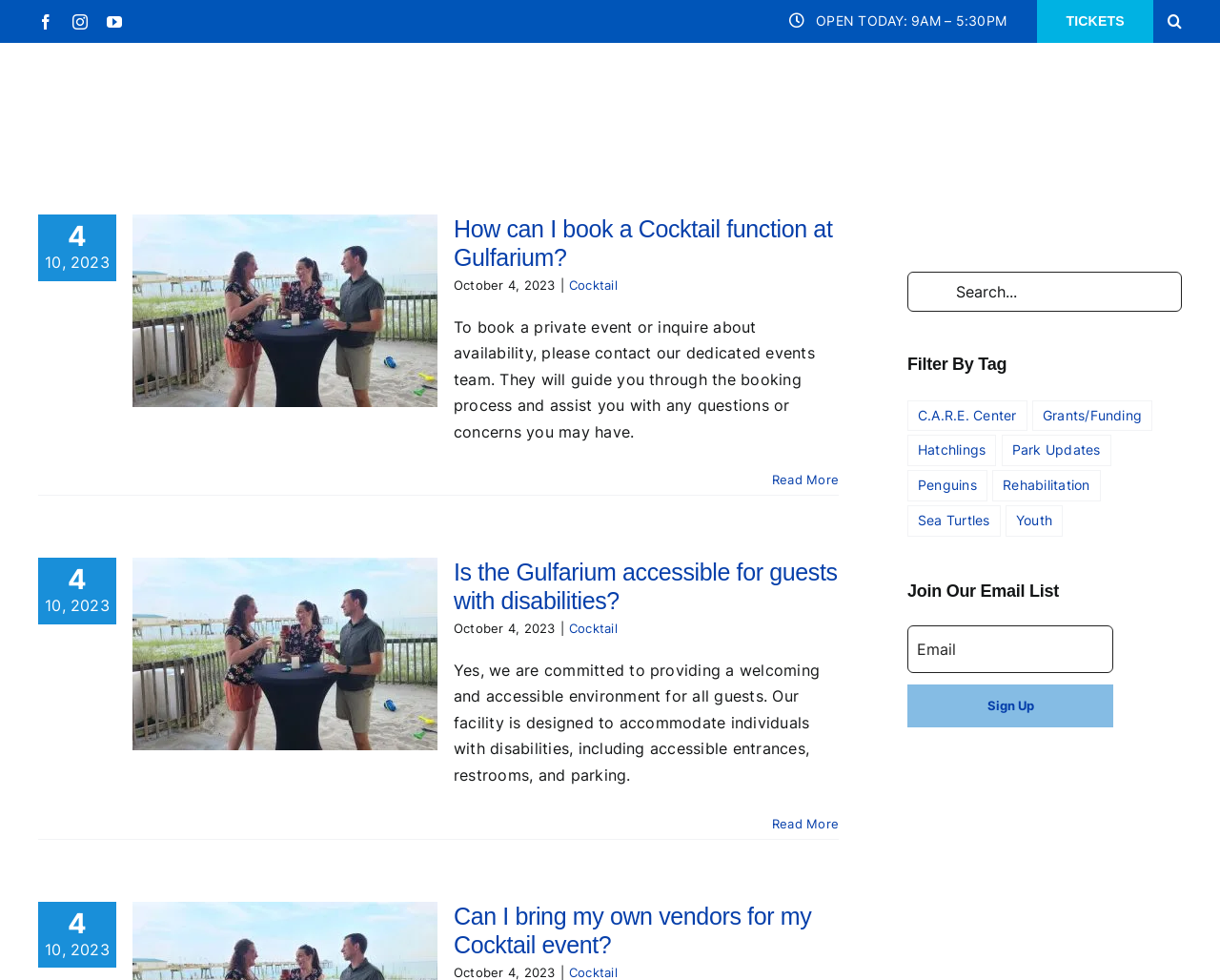Offer a comprehensive description of the webpage’s content and structure.

The webpage is about the Cocktail Archives of the Gulfarium Marine Adventure Park. At the top, there are three social media links to Facebook, Instagram, and YouTube, aligned horizontally. Below them, there is a notification stating that the park is open today from 9 am to 5:30 pm. 

To the right of the notification, there is a top menu with links to tickets and a search button. Below the top menu, there are two articles with similar structures. Each article has a heading, a date, and a brief description. The first article is about booking a cocktail function at the Gulfarium, and the second article is about the park's accessibility for guests with disabilities. 

Both articles have a "Read More" link at the bottom. Below the two articles, there is a complementary section with a search bar, a filter by tag section, and a join our email list section. The filter by tag section has multiple links to different categories, such as C.A.R.E. Center, Grants/Funding, and Sea Turtles. The join our email list section has a text box and a sign-up button.